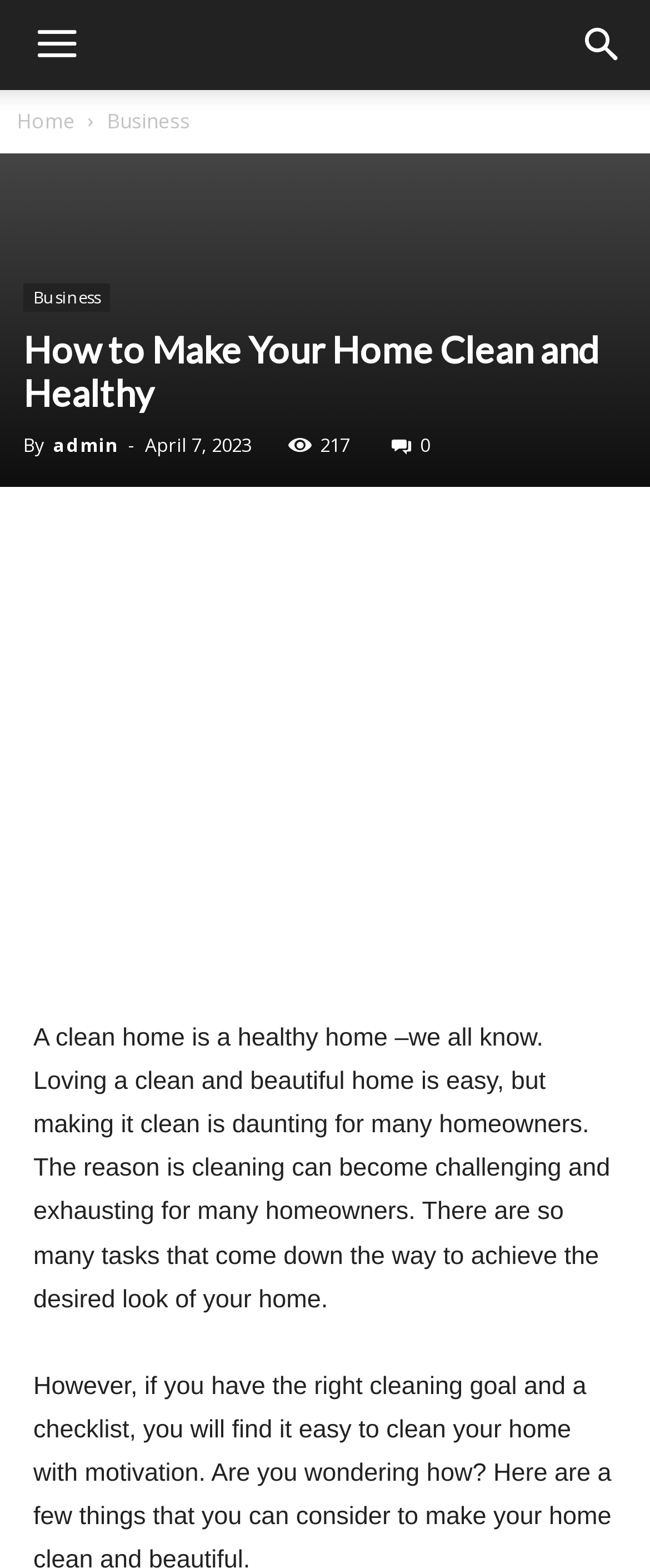What is the author of the article? Look at the image and give a one-word or short phrase answer.

admin